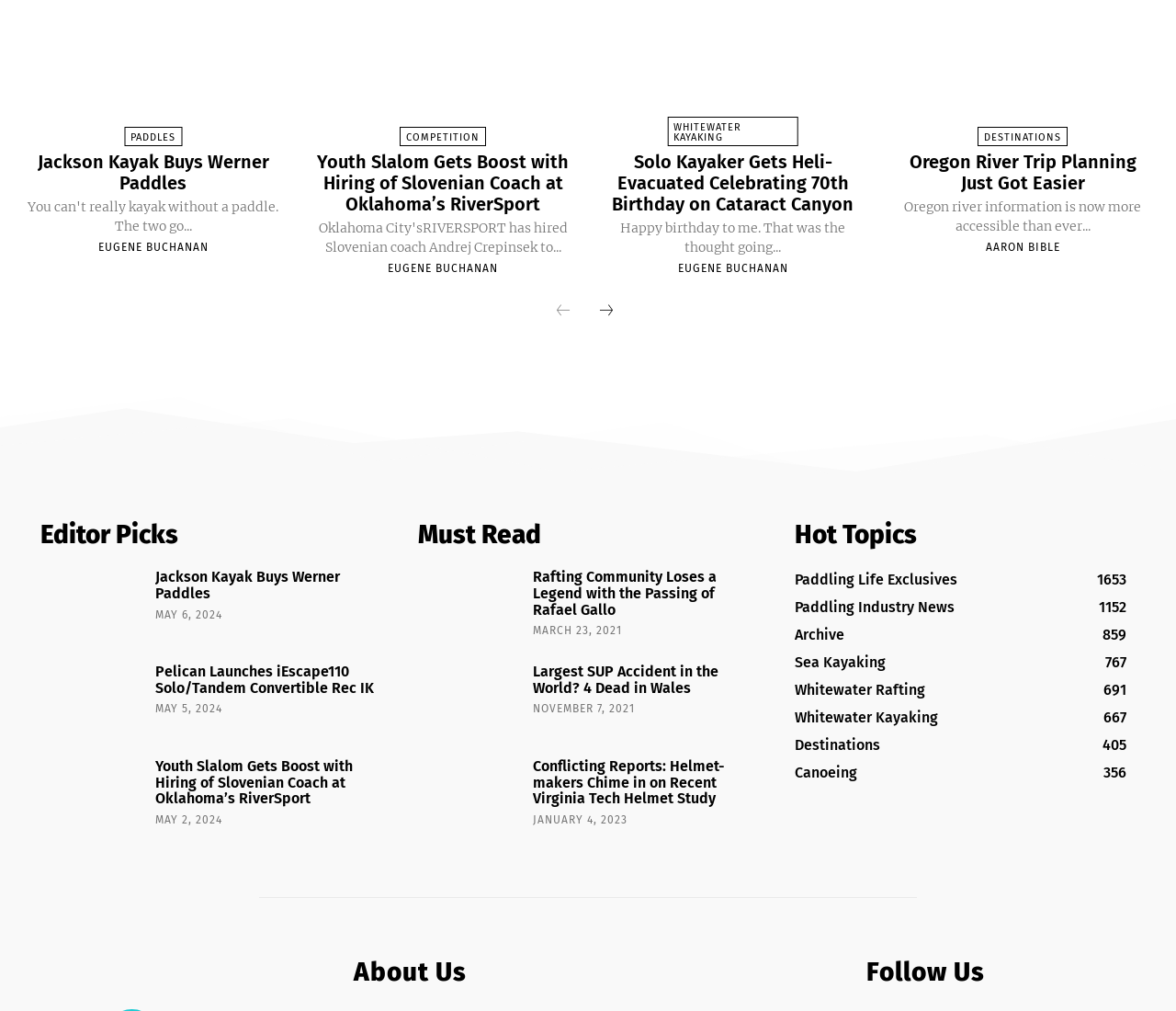Find the bounding box coordinates for the HTML element specified by: "Paddling Life Exclusives1653".

[0.676, 0.562, 0.814, 0.58]